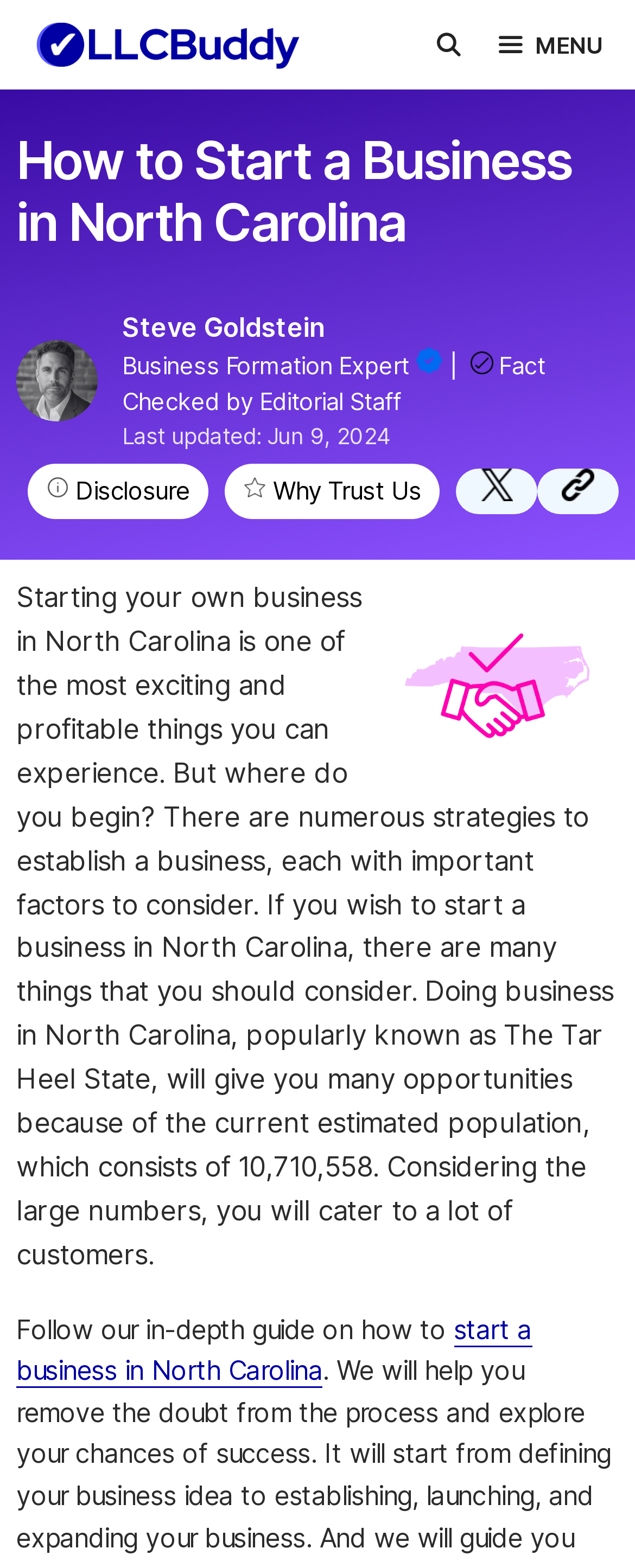Can you find the bounding box coordinates for the element that needs to be clicked to execute this instruction: "Click the LLCBuddy link"? The coordinates should be given as four float numbers between 0 and 1, i.e., [left, top, right, bottom].

[0.026, 0.0, 0.531, 0.057]